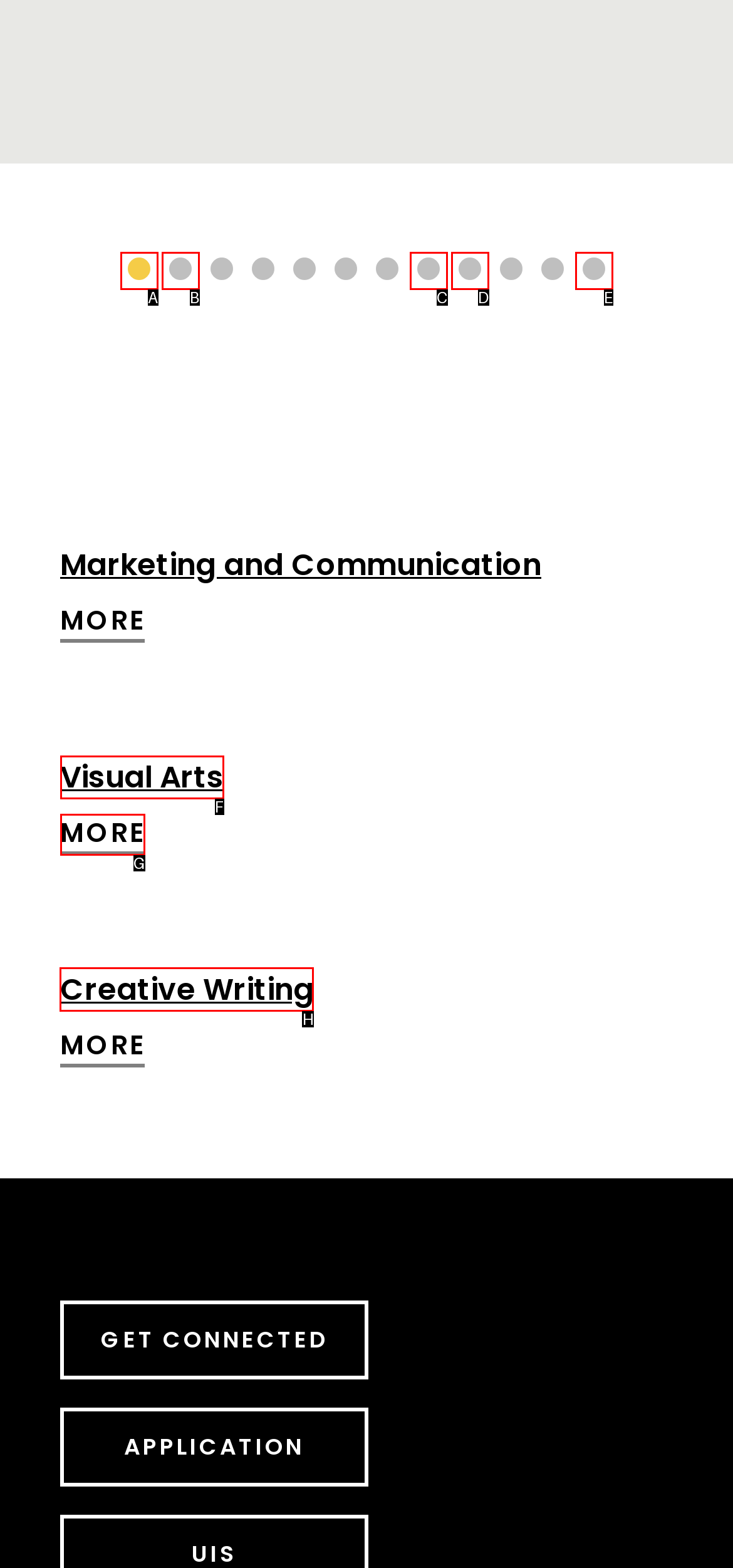Given the task: view 'Creative Writing', tell me which HTML element to click on.
Answer with the letter of the correct option from the given choices.

H